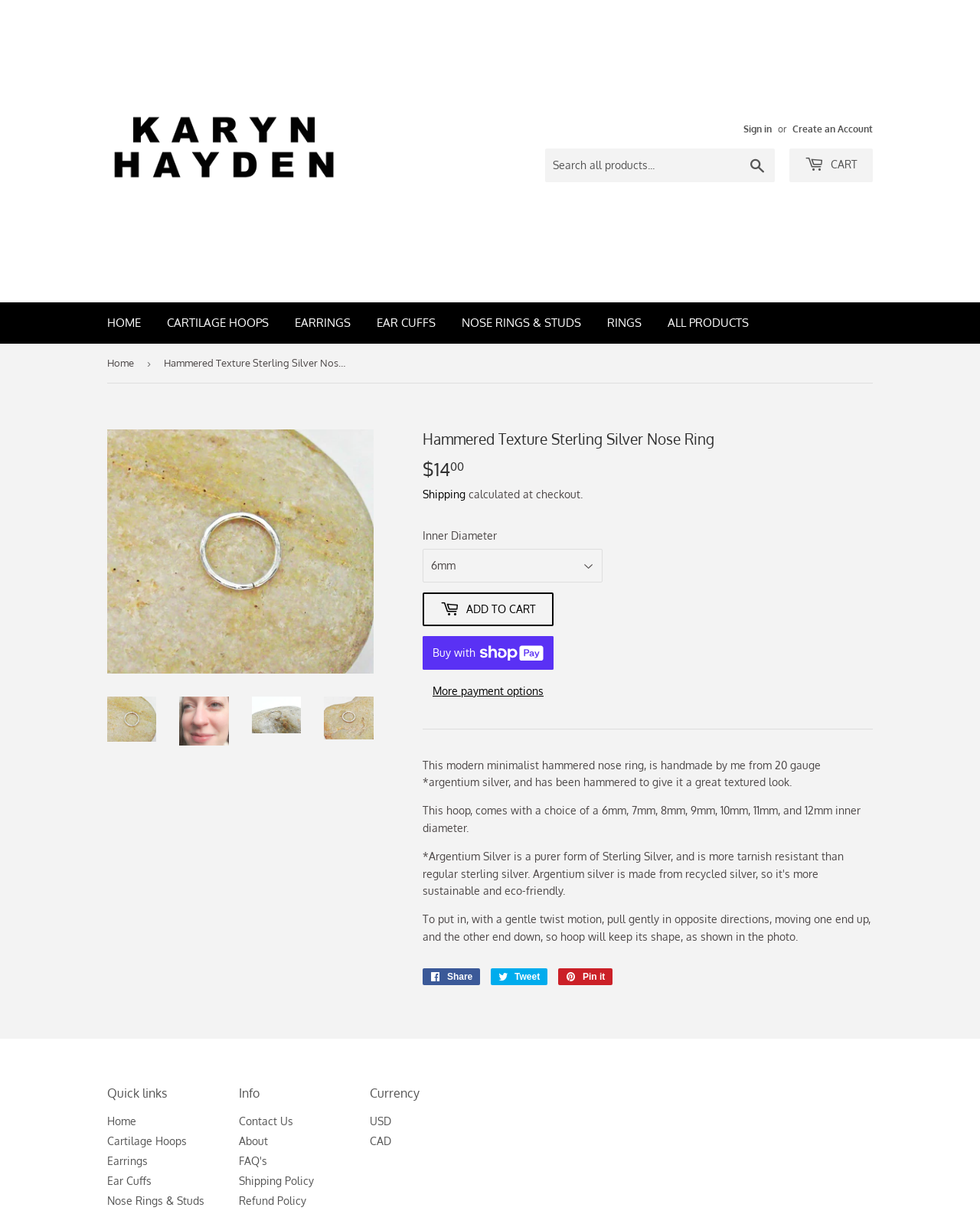Create a detailed summary of all the visual and textual information on the webpage.

This webpage is about a product, specifically a hammered texture sterling silver nose ring. At the top, there is a navigation bar with links to the home page, cartilage hoops, earrings, ear cuffs, nose rings and studs, and all products. Below the navigation bar, there is a search bar and a cart icon.

The main content of the page is divided into two sections. On the left, there is a large image of the nose ring, and below it, there are four smaller images of the same product. On the right, there is a description of the product, including its price, which is $14.00. The description also mentions that the shipping cost will be calculated at checkout.

Below the product description, there are options to select the inner diameter of the nose ring, and buttons to add the product to the cart or to buy it now using ShopPay. There are also links to more payment options and a separator line.

Further down the page, there is a detailed description of the product, including its features and how to put it in. There are also social media links to share the product on Facebook, Twitter, and Pinterest.

At the bottom of the page, there are quick links to the home page, cartilage hoops, earrings, ear cuffs, nose rings and studs, and all products. There are also links to info pages, including contact us, about, FAQ's, shipping policy, and refund policy. Finally, there is a currency selector with options for USD and CAD.